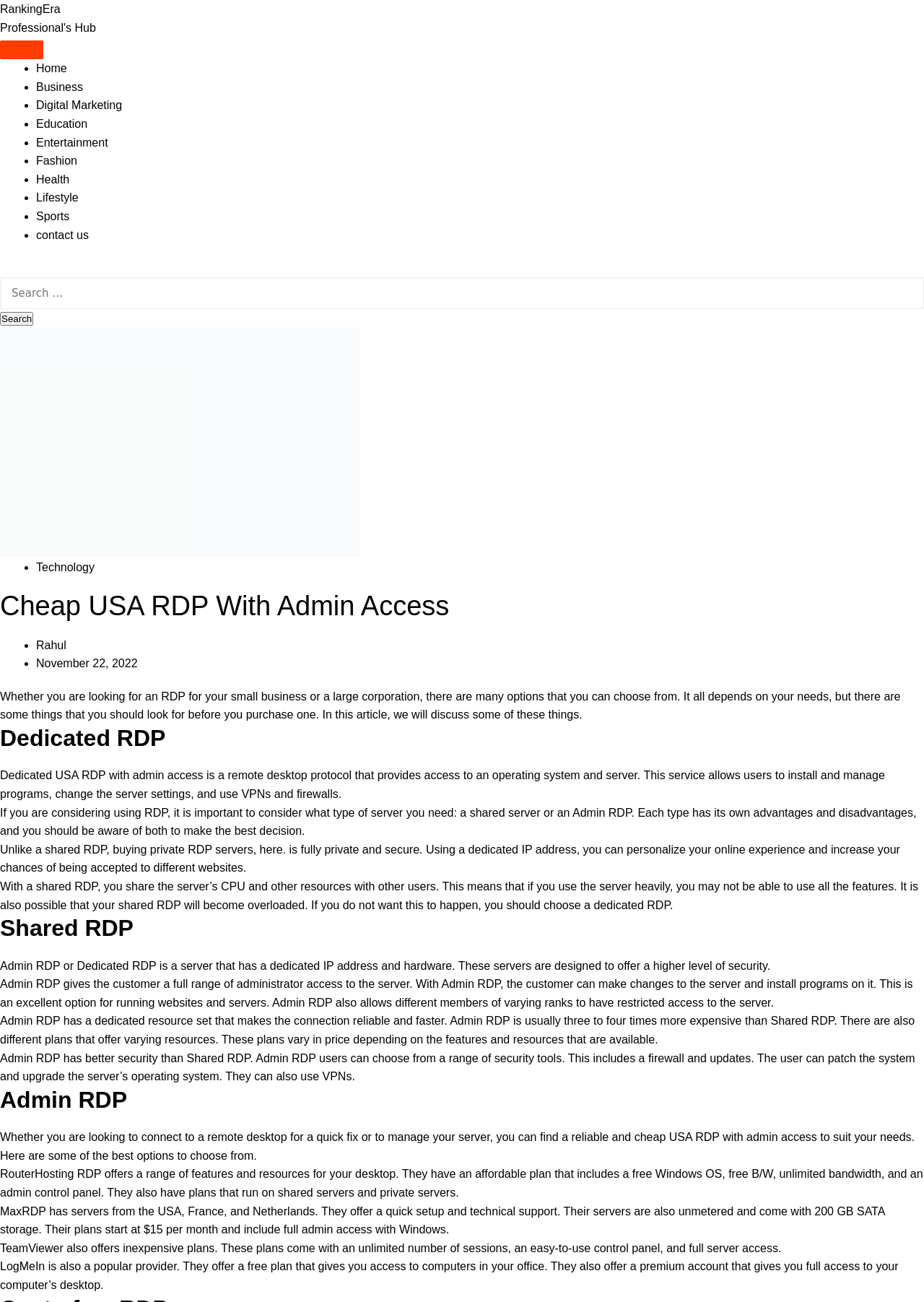Please analyze the image and provide a thorough answer to the question:
What is the advantage of using a dedicated RDP?

According to the webpage, using a dedicated RDP provides a fully private and secure experience, allowing users to personalize their online experience and increase their chances of being accepted to different websites.